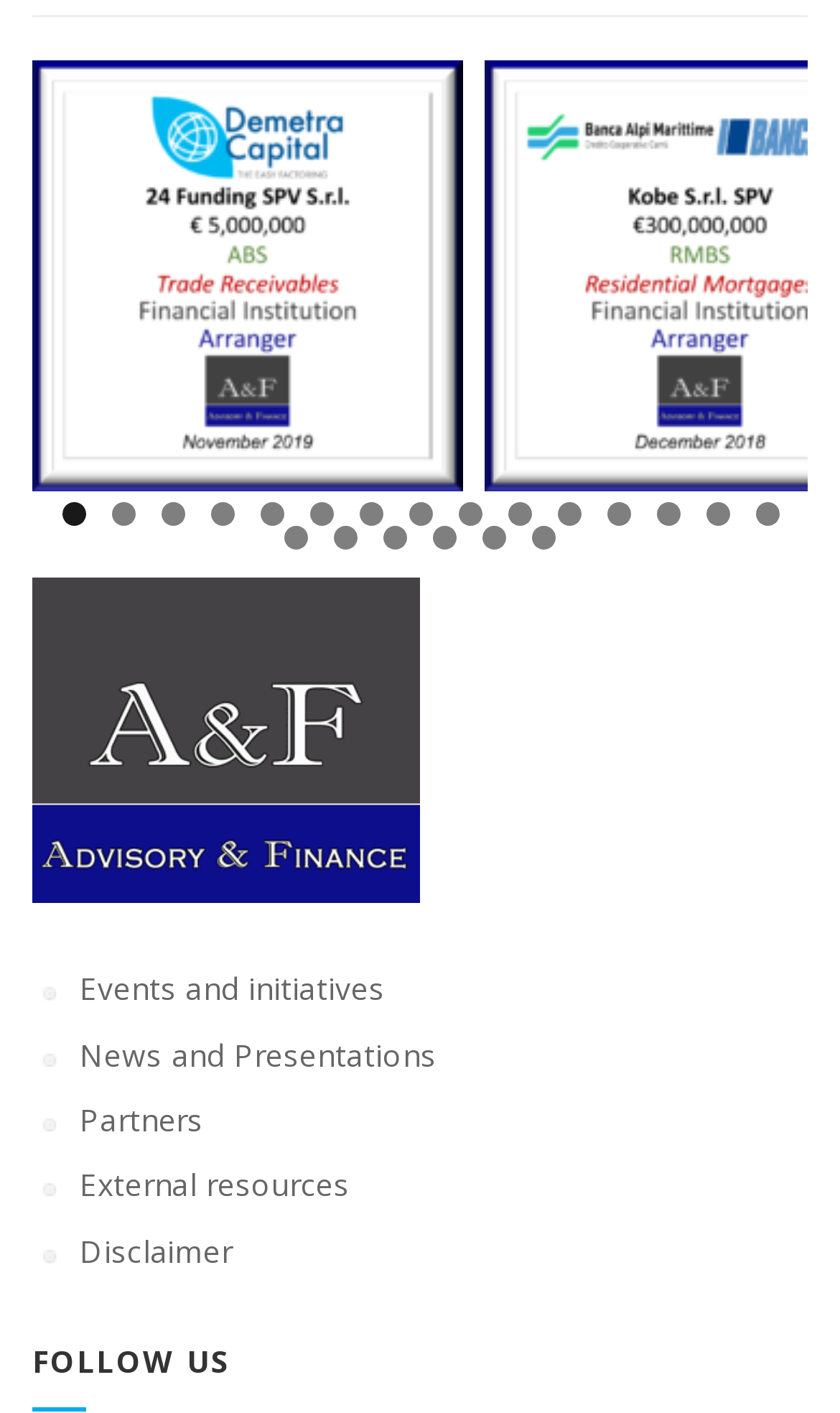Find the bounding box coordinates for the element that must be clicked to complete the instruction: "Follow us". The coordinates should be four float numbers between 0 and 1, indicated as [left, top, right, bottom].

[0.038, 0.947, 0.962, 0.999]